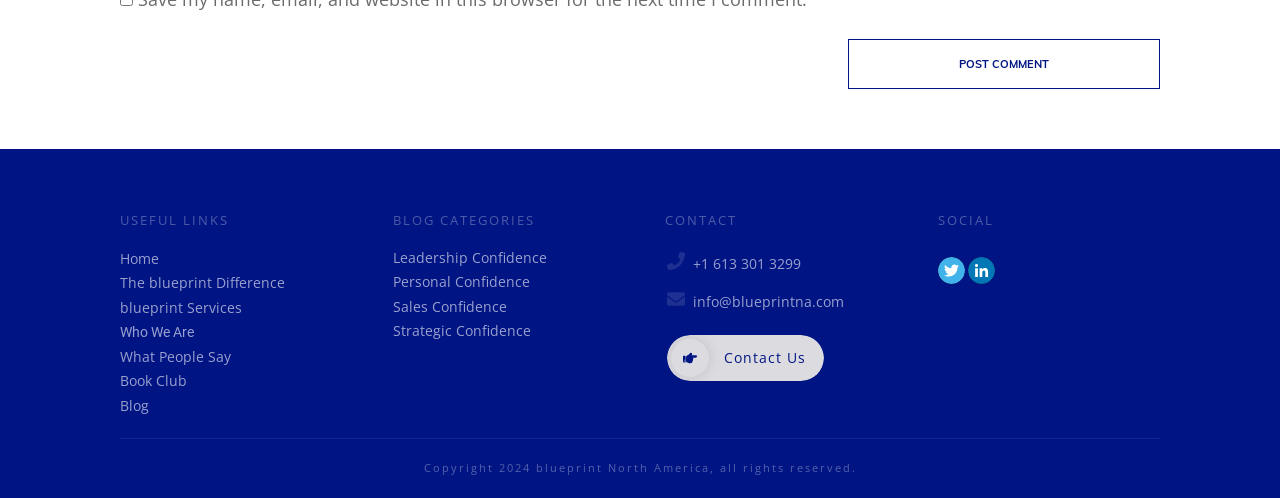Can you specify the bounding box coordinates of the area that needs to be clicked to fulfill the following instruction: "Send an email to 'info@blueprintna.com'"?

[0.541, 0.587, 0.659, 0.625]